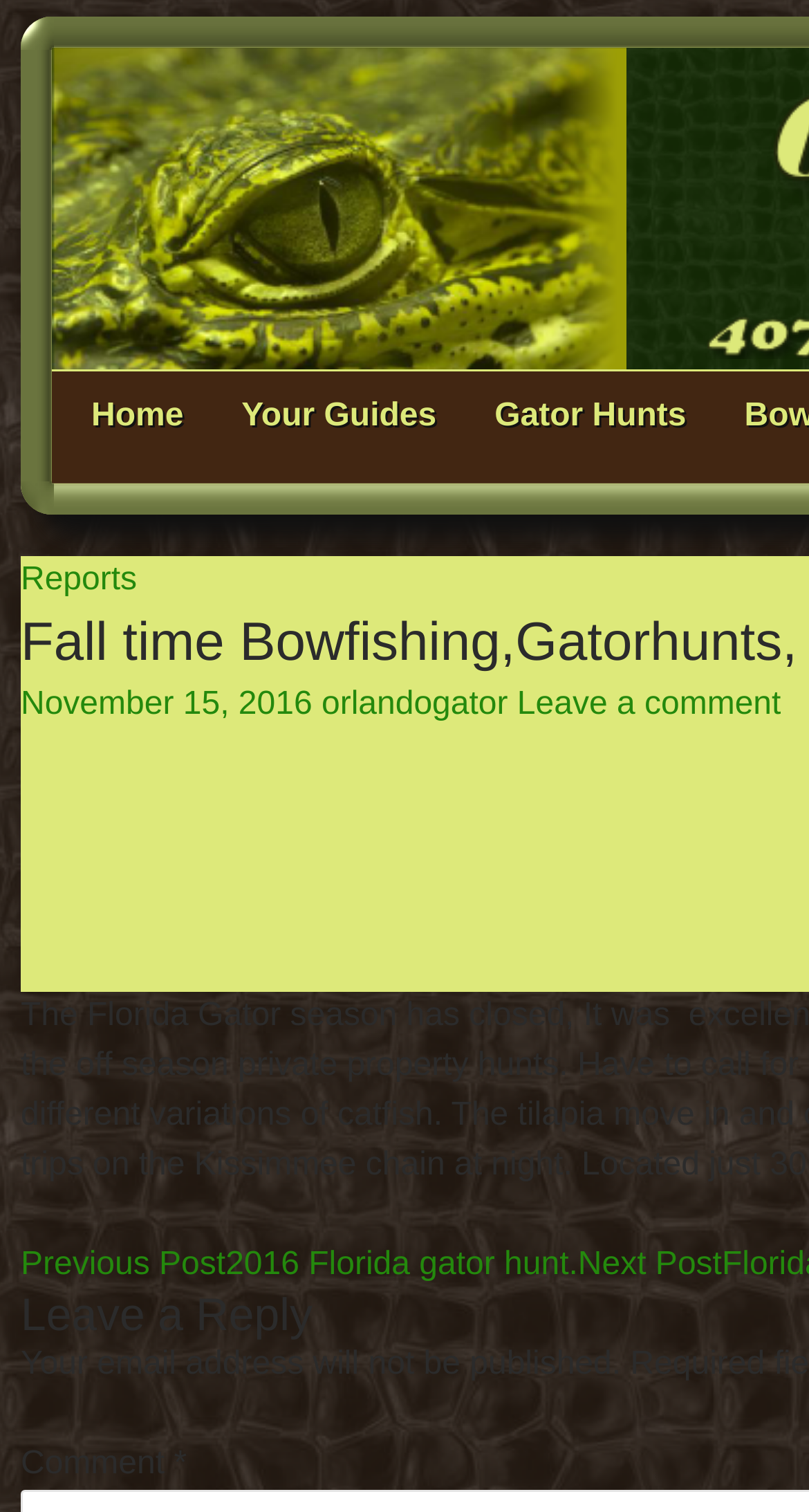Please identify the bounding box coordinates of the area that needs to be clicked to fulfill the following instruction: "leave a comment."

[0.639, 0.454, 0.965, 0.478]